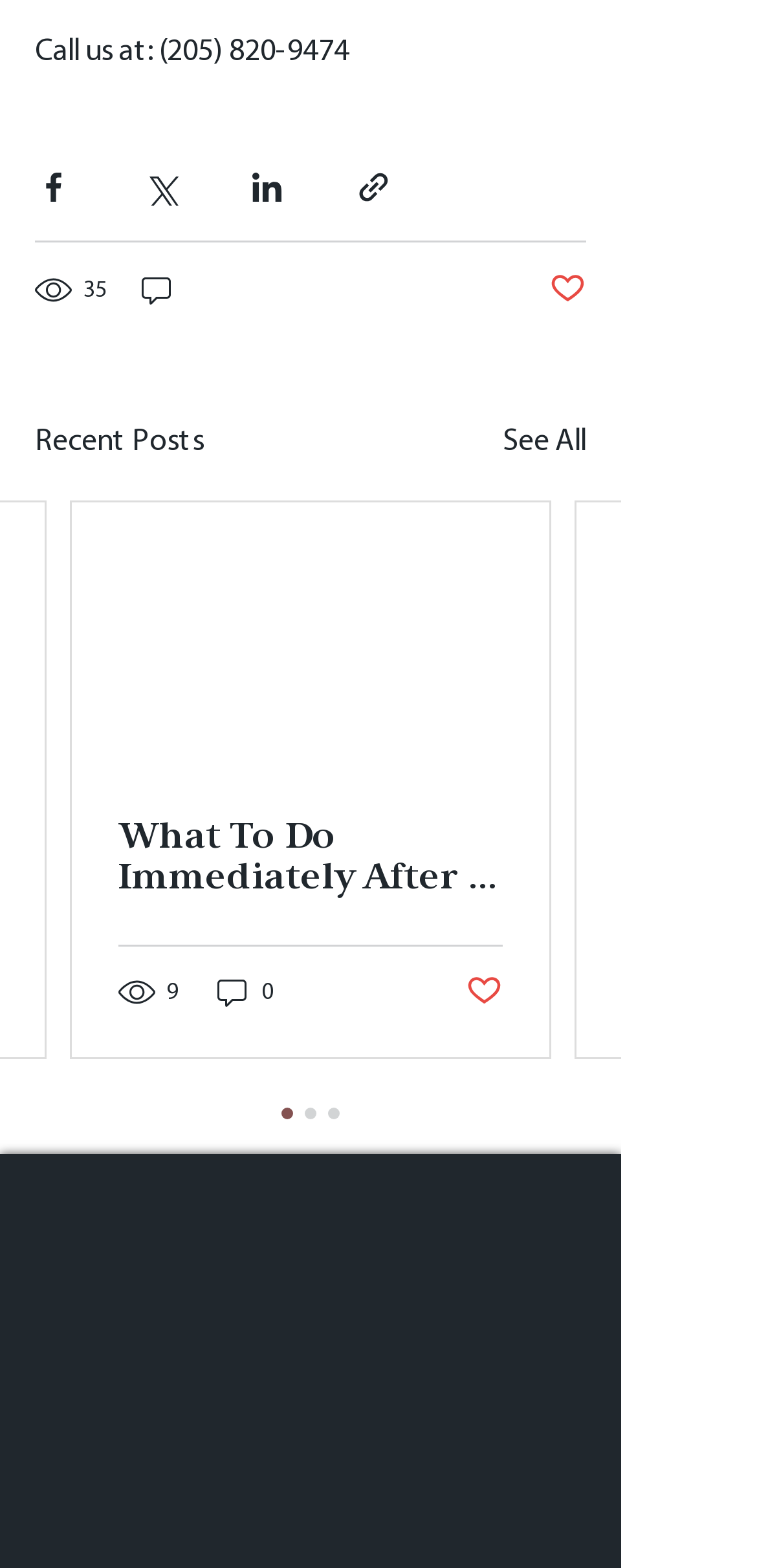Answer the question with a brief word or phrase:
How many social media sharing options are available?

4